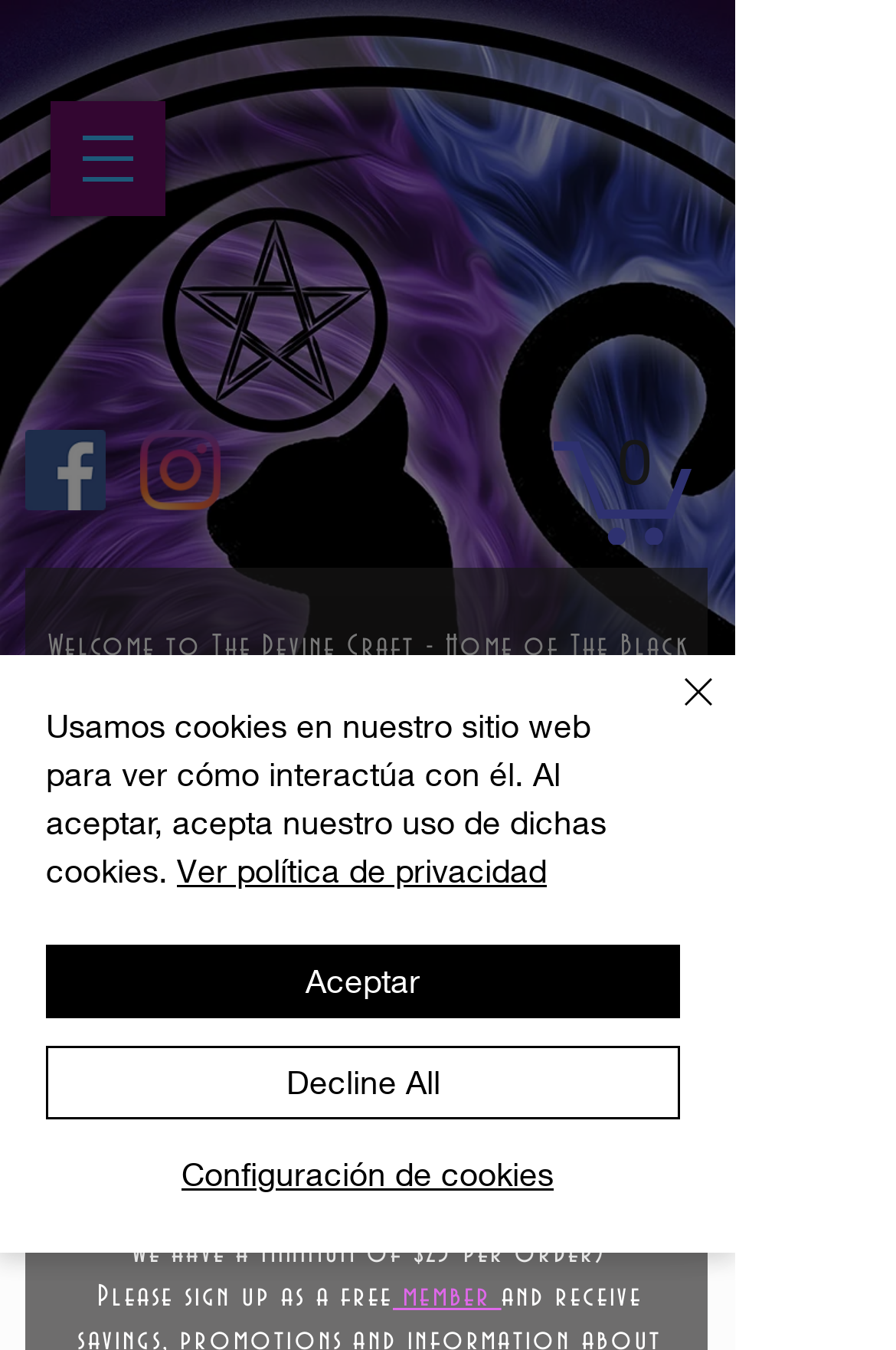What is the purpose of the 'Explorar' button?
Answer with a single word or phrase by referring to the visual content.

To explore the website